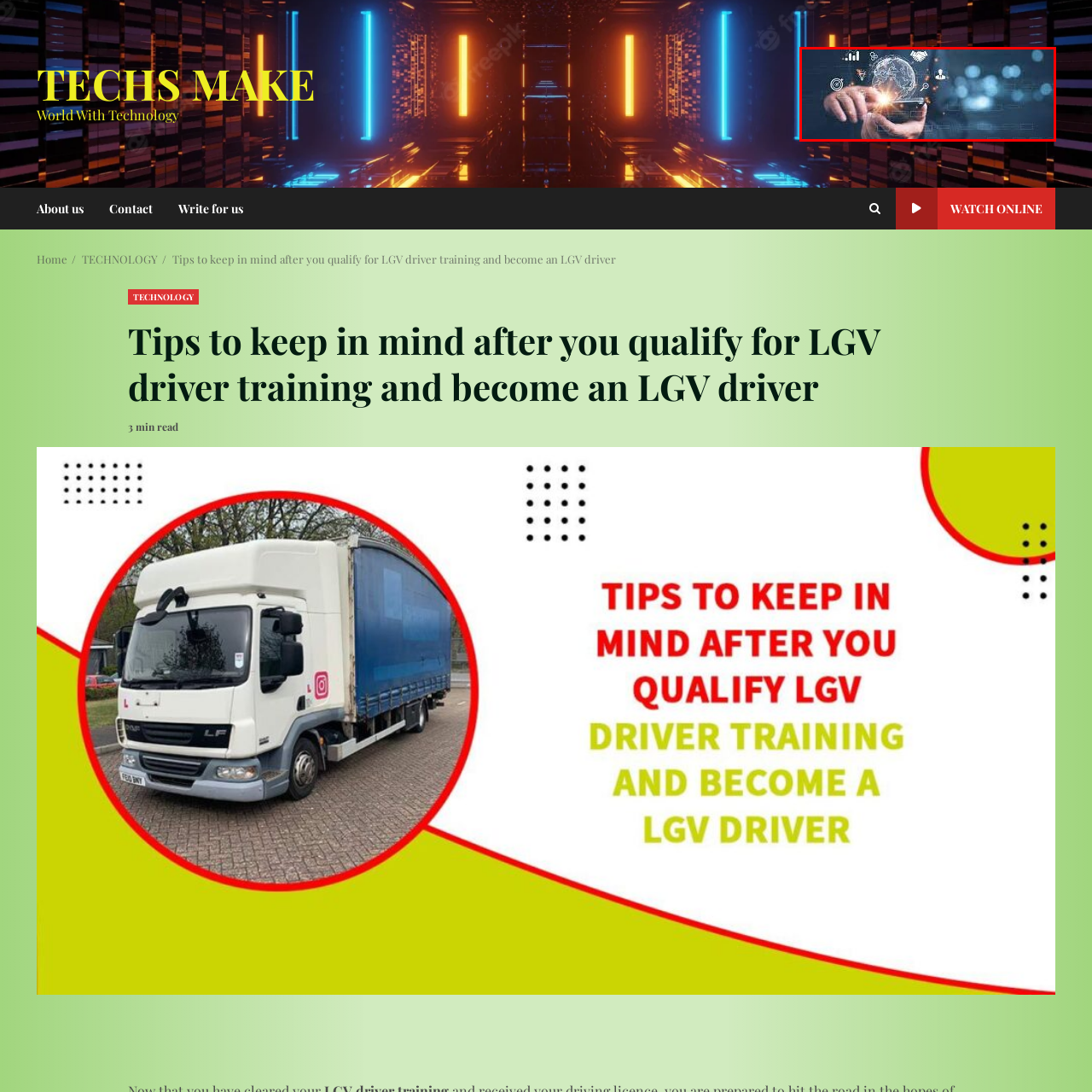Generate a detailed caption for the picture within the red-bordered area.

The image captures a person's hands interacting with a smartphone, symbolizing the integration of technology and communication in today's world. A luminous globe is depicted emanating from the screen, surrounded by various icons representing global connectivity, analytics, and professional engagement, such as charts, handshake symbols, and user profiles. This visual metaphor underscores the role of technology in enhancing efficiency and connectivity, particularly relevant for those transitioning to roles like LGV drivers, where tech-savvy navigation and communication are crucial. The futuristic background complements the theme of innovation and the dynamic nature of the modern digital landscape.